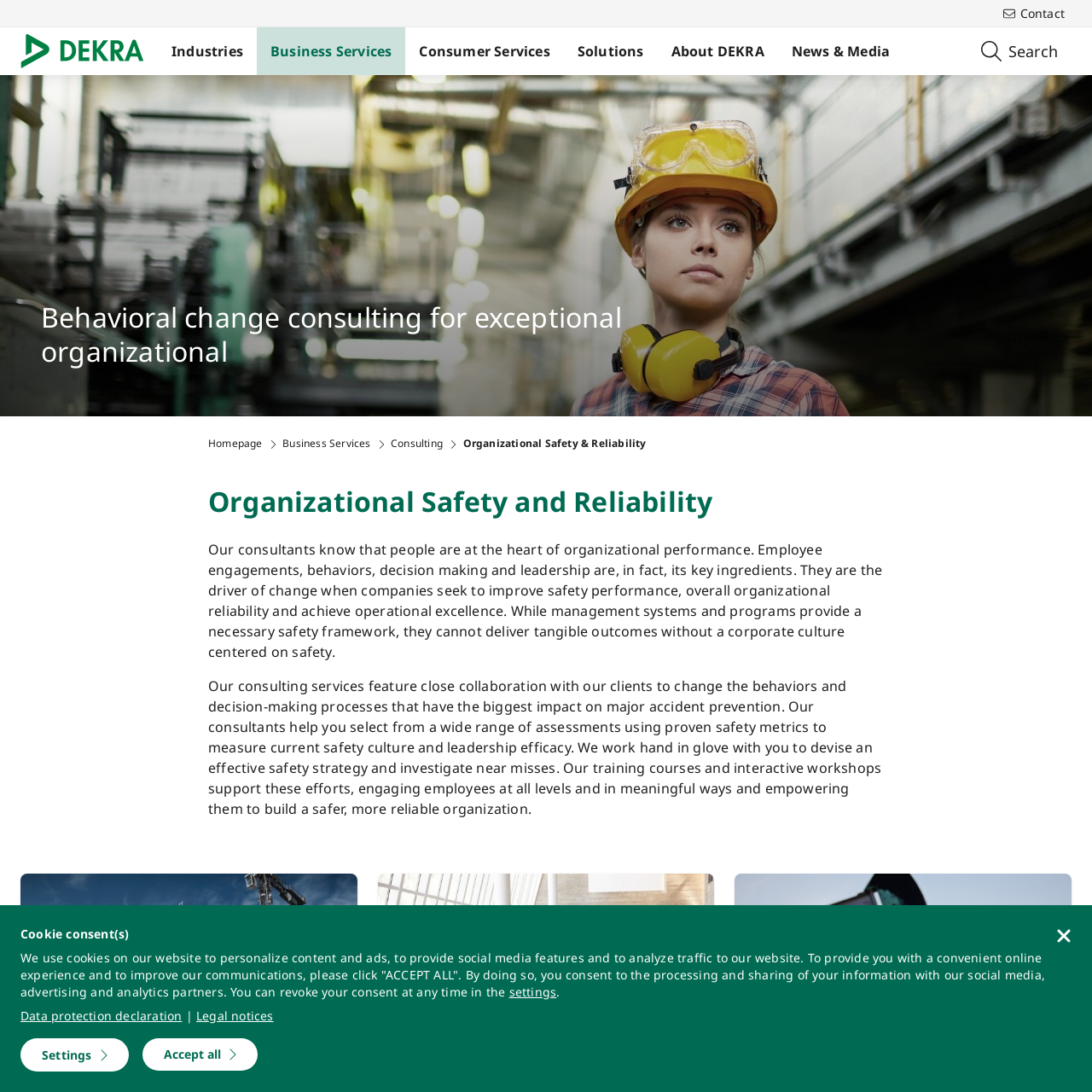Provide an in-depth caption for the contents of the webpage.

The webpage is about Organizational Safety and Reliability, with a focus on DEKRA, a company that aims to sustainably transform and improve organizational safety in the workplace. 

At the top of the page, there is a header section with a logo, navigation menu, and a search bar. The navigation menu has several items, including "Industries", "Business Services", "Consumer Services", "Solutions", "About DEKRA", and "News & Media". 

Below the header section, there is a large image that spans the entire width of the page. 

The main content of the page is divided into two sections. The first section has a heading "Organizational Safety and Reliability" and a subheading that describes the importance of people in organizational performance. There is a paragraph of text that explains how DEKRA's consultants work with clients to change behaviors and decision-making processes to improve safety performance and achieve operational excellence. 

The second section has three figures, each with an image and a brief description. The figures are related to cultural assessments and diagnostics, authentic leadership, and influencing safety behaviors and decision making. 

At the bottom of the page, there is a footer section with links to "Cookie consent", "Data protection declaration", "Legal notices", and "Settings". There is also a button to "Accept all" cookies. 

On the right side of the footer section, there is a link to "Contact" and a small image.